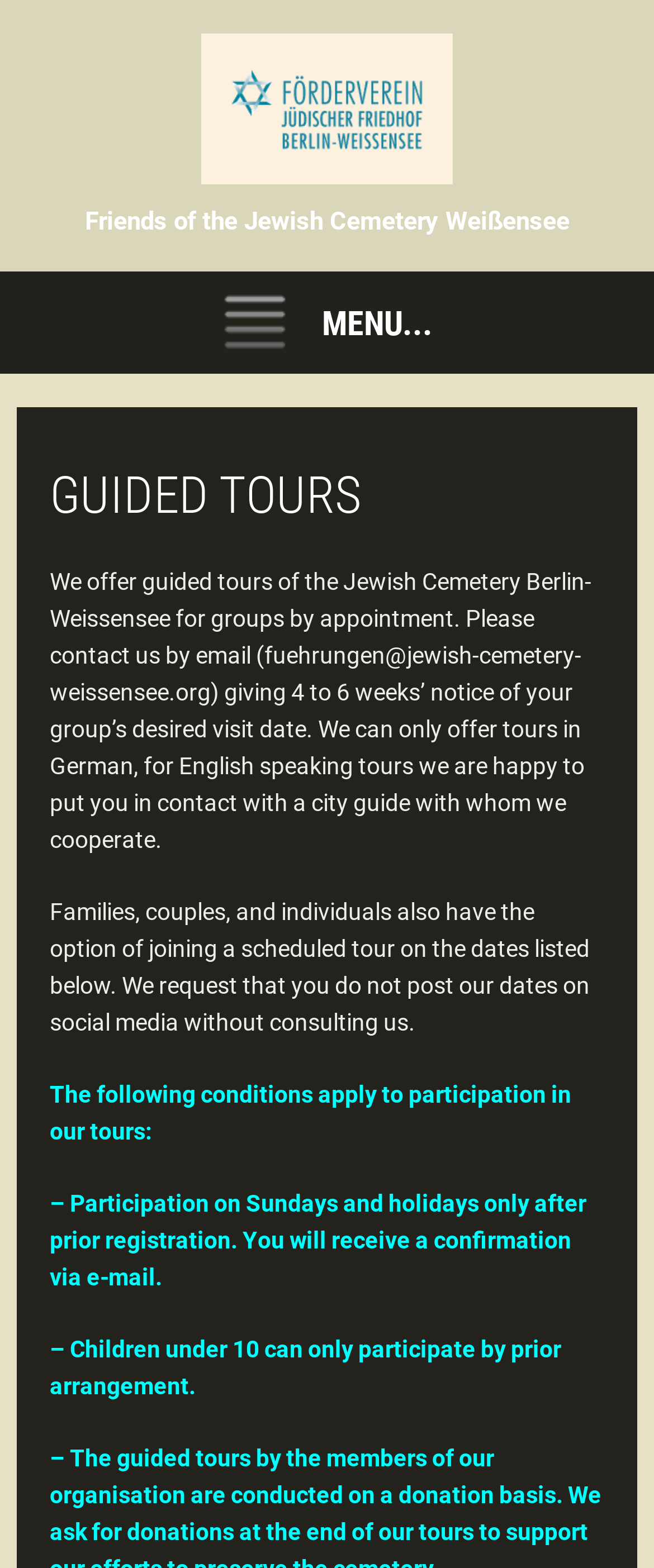Provide a short answer to the following question with just one word or phrase: What is required for Sunday and holiday tours?

Prior registration